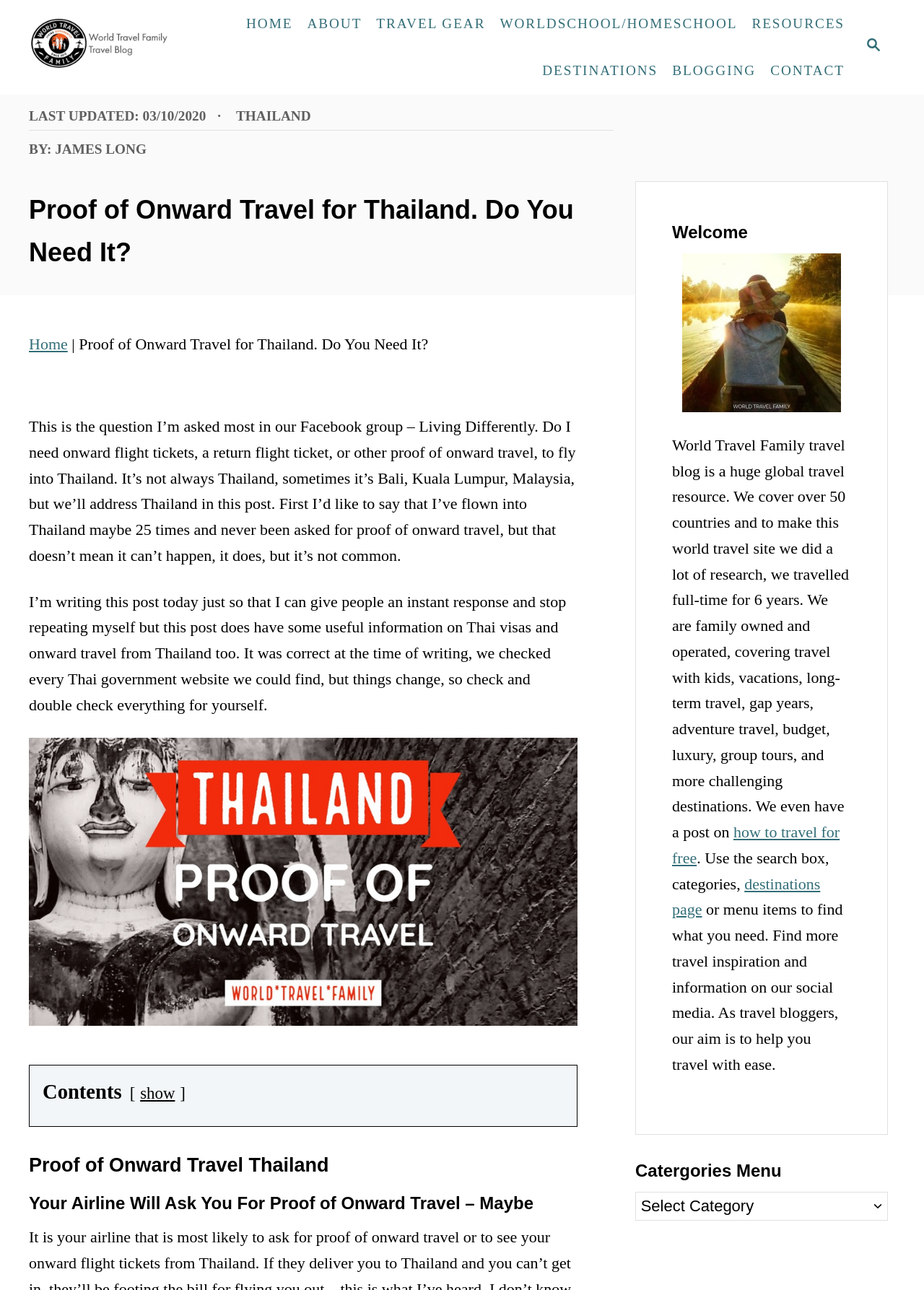Find the bounding box coordinates of the clickable element required to execute the following instruction: "Search for something". Provide the coordinates as four float numbers between 0 and 1, i.e., [left, top, right, bottom].

[0.922, 0.023, 0.969, 0.051]